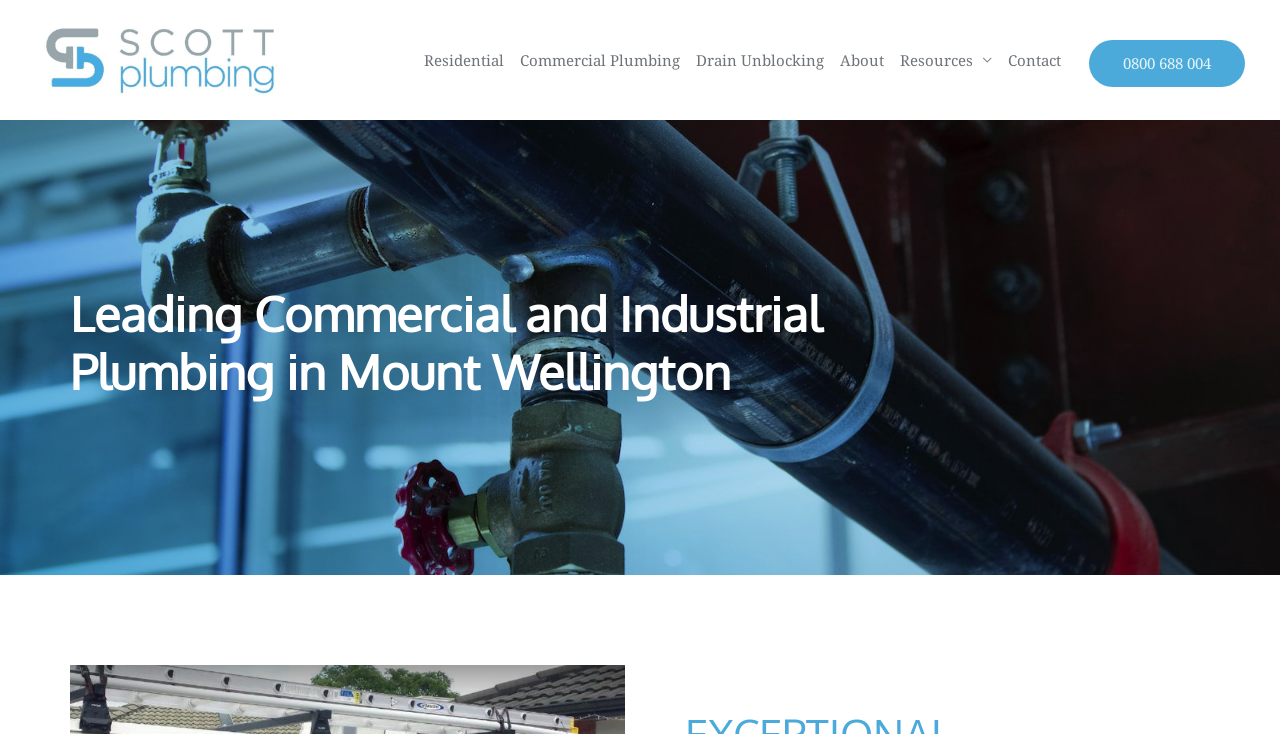Please specify the coordinates of the bounding box for the element that should be clicked to carry out this instruction: "navigate to Residential page". The coordinates must be four float numbers between 0 and 1, formatted as [left, top, right, bottom].

[0.325, 0.034, 0.4, 0.129]